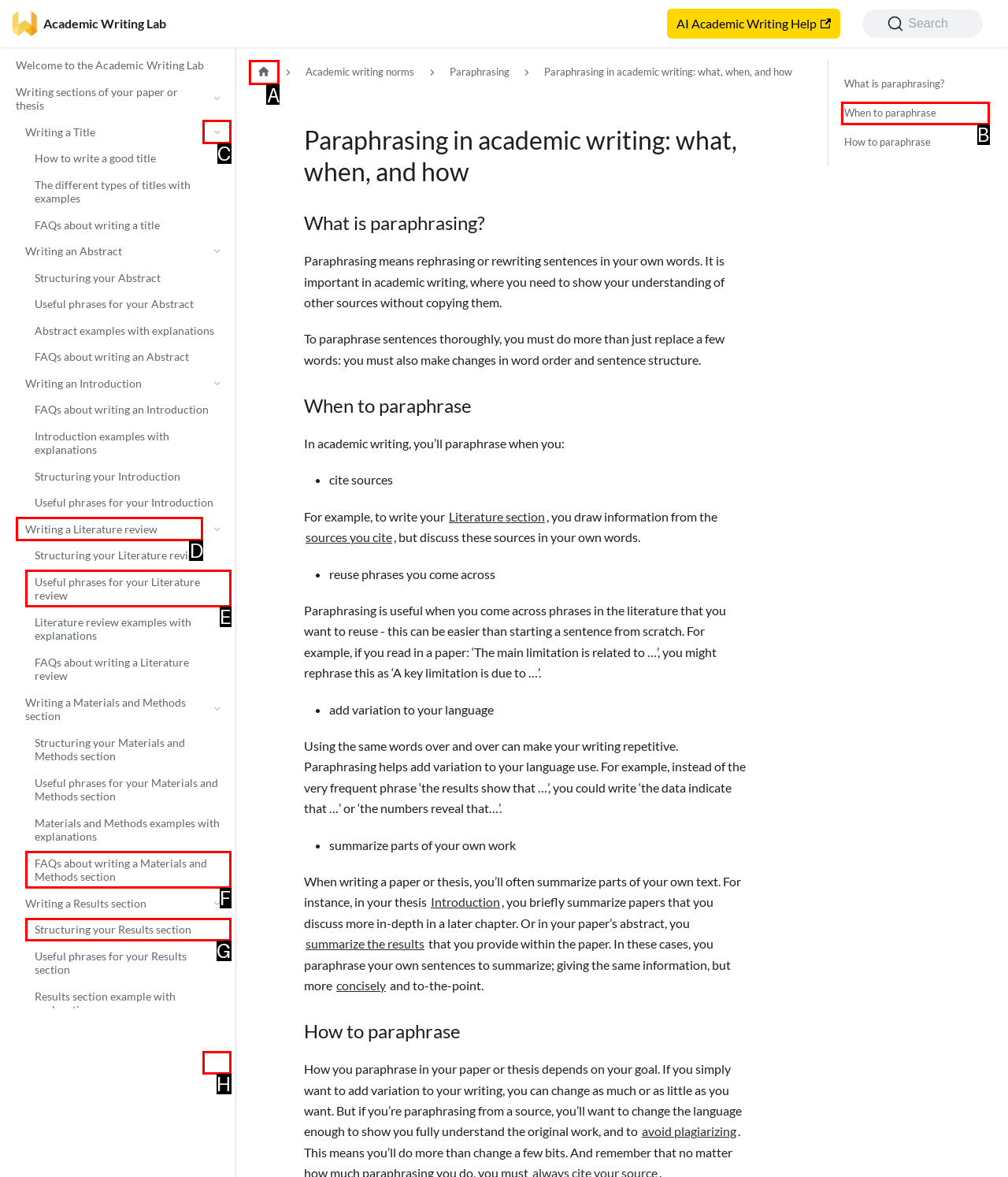Indicate the letter of the UI element that should be clicked to accomplish the task: Go to the 'Home page'. Answer with the letter only.

A